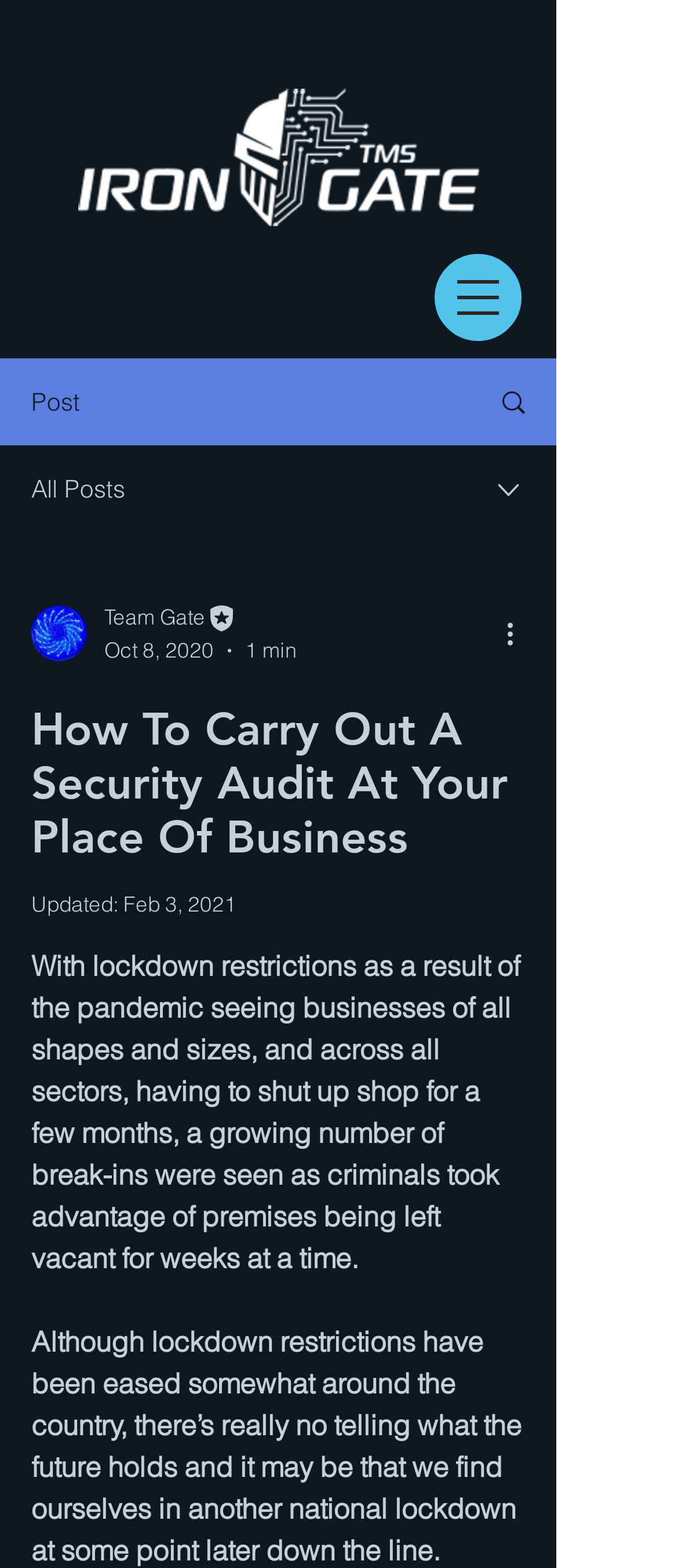What is the topic of the article?
Please provide a single word or phrase based on the screenshot.

Security audit